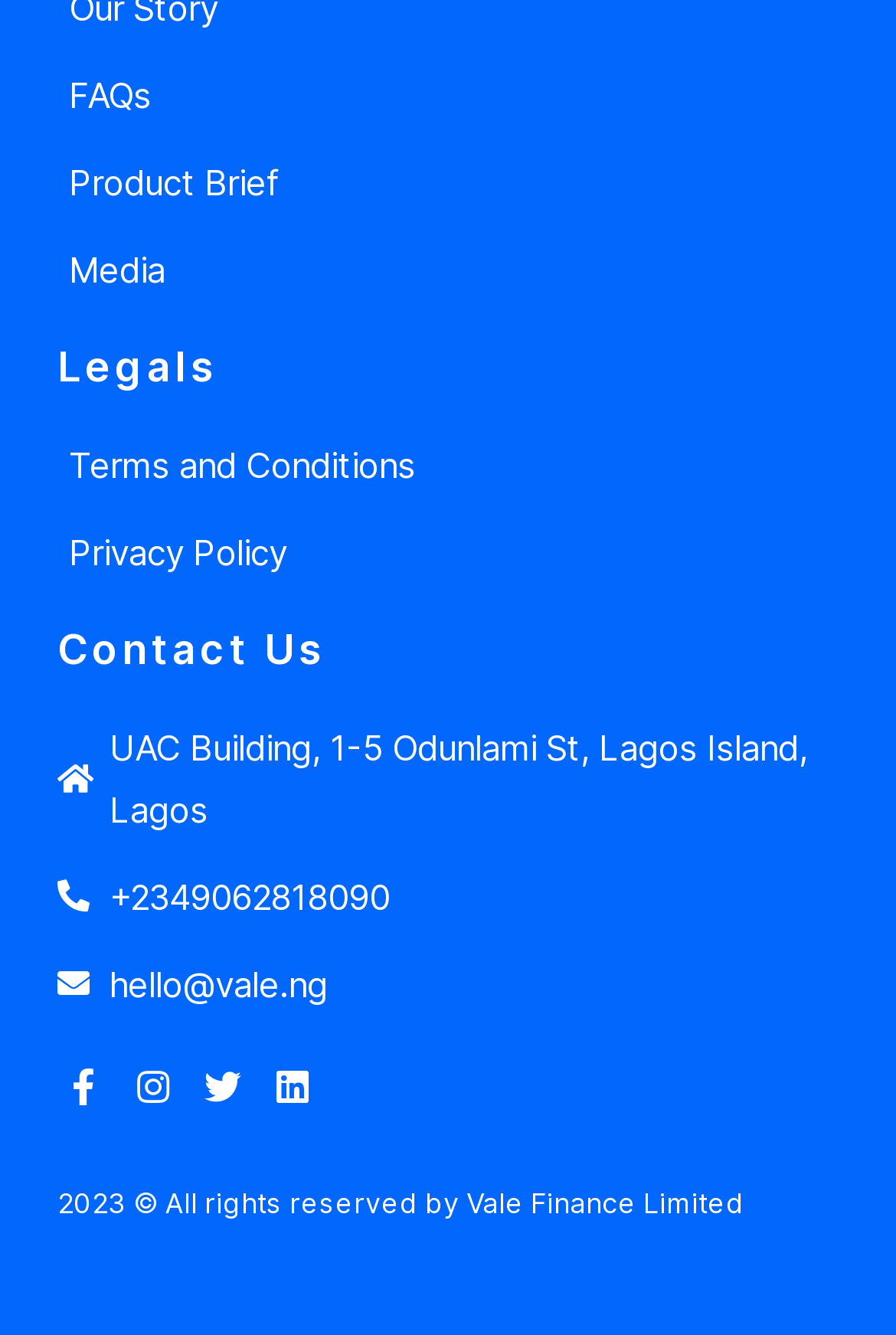Using a single word or phrase, answer the following question: 
What year is the copyright reserved for Vale Finance Limited?

2023